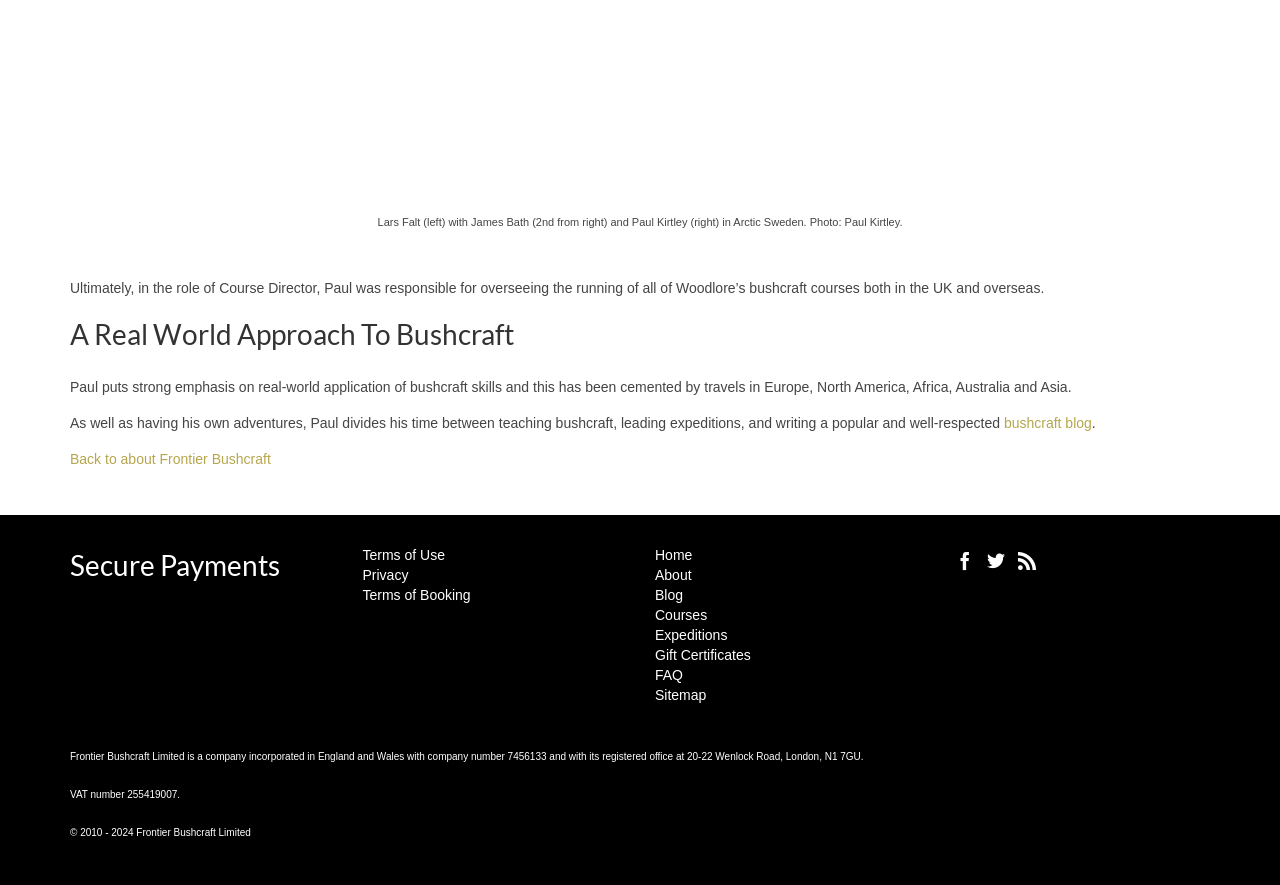Please determine the bounding box coordinates for the element that should be clicked to follow these instructions: "Learn about secure payments".

[0.055, 0.616, 0.26, 0.661]